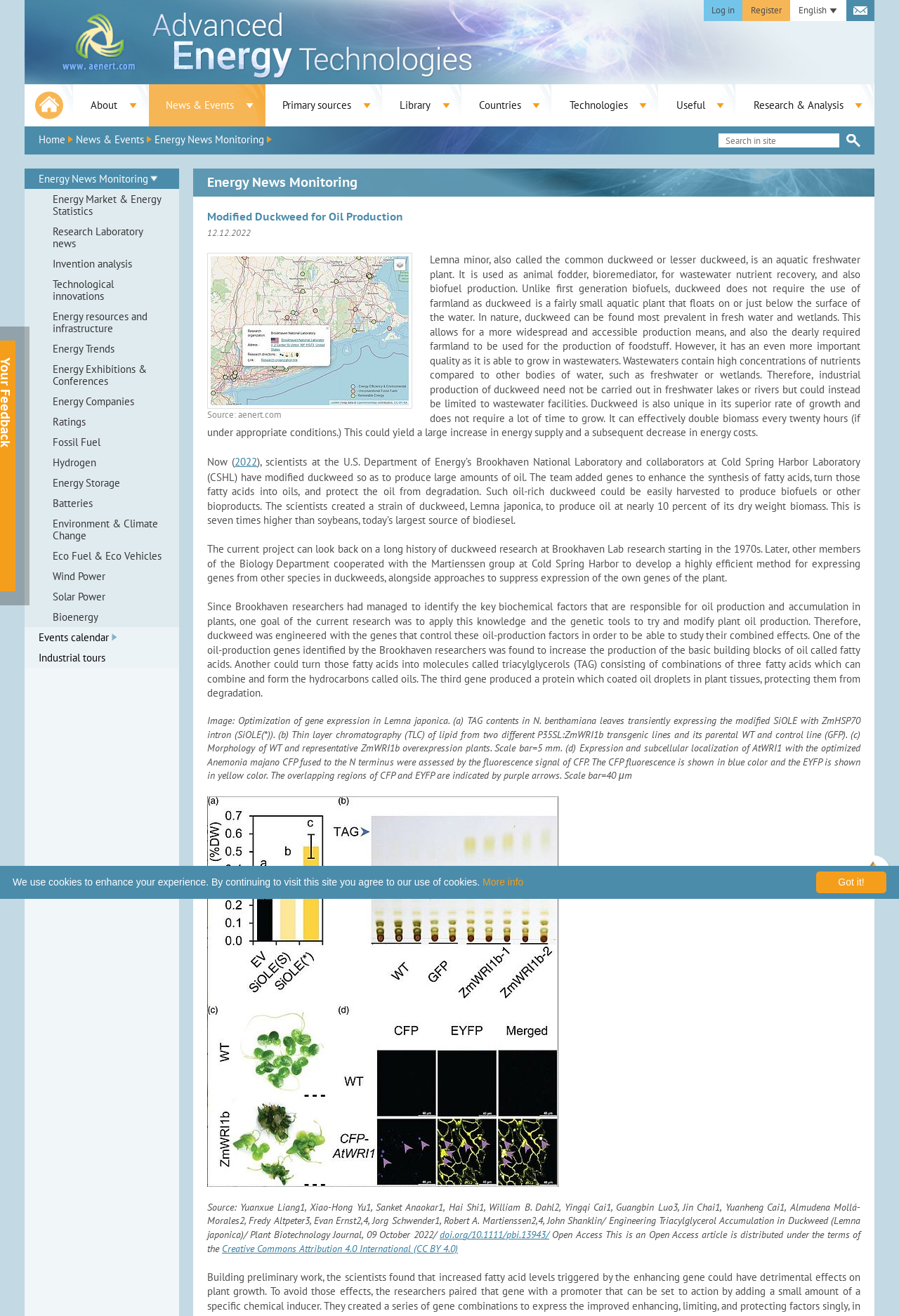What is the name of the laboratory where the research on duckweed was conducted?
Kindly offer a comprehensive and detailed response to the question.

The article mentions that scientists at the U.S. Department of Energy’s Brookhaven National Laboratory and collaborators at Cold Spring Harbor Laboratory (CSHL) have modified duckweed to produce large amounts of oil.